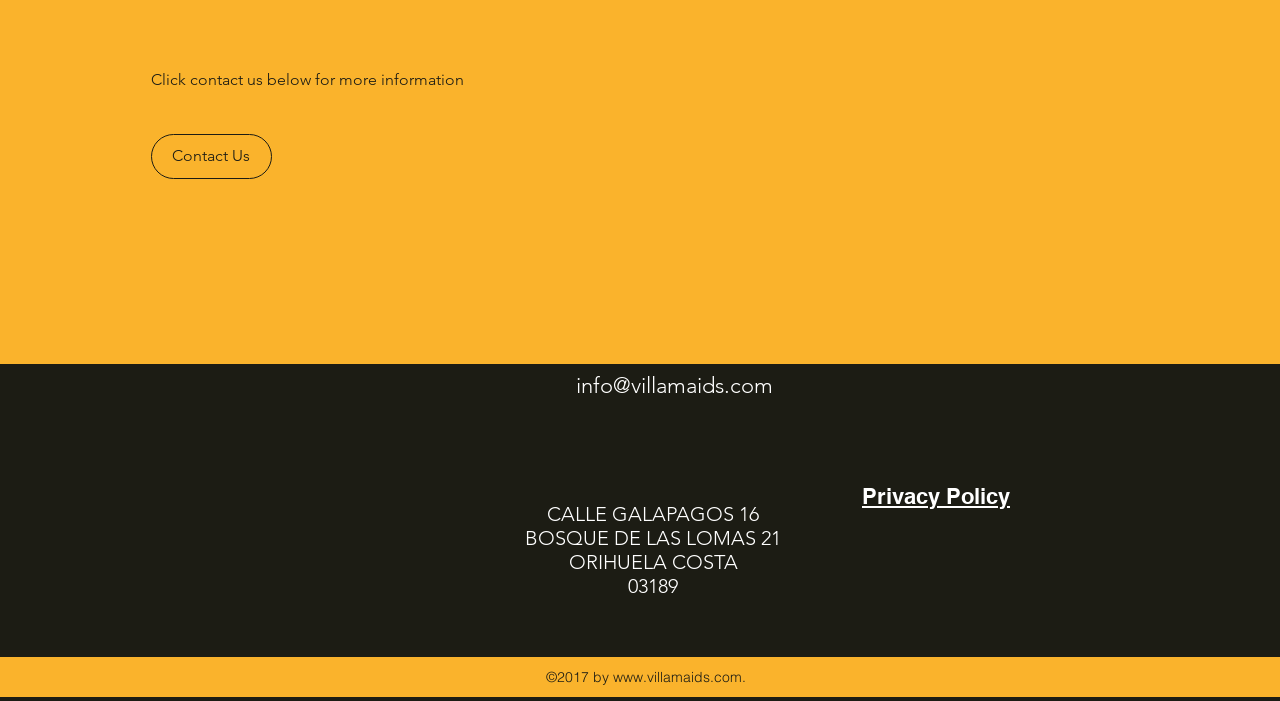Please determine the bounding box coordinates for the UI element described here. Use the format (top-left x, top-left y, bottom-right x, bottom-right y) with values bounded between 0 and 1: Contact Us

[0.118, 0.191, 0.212, 0.255]